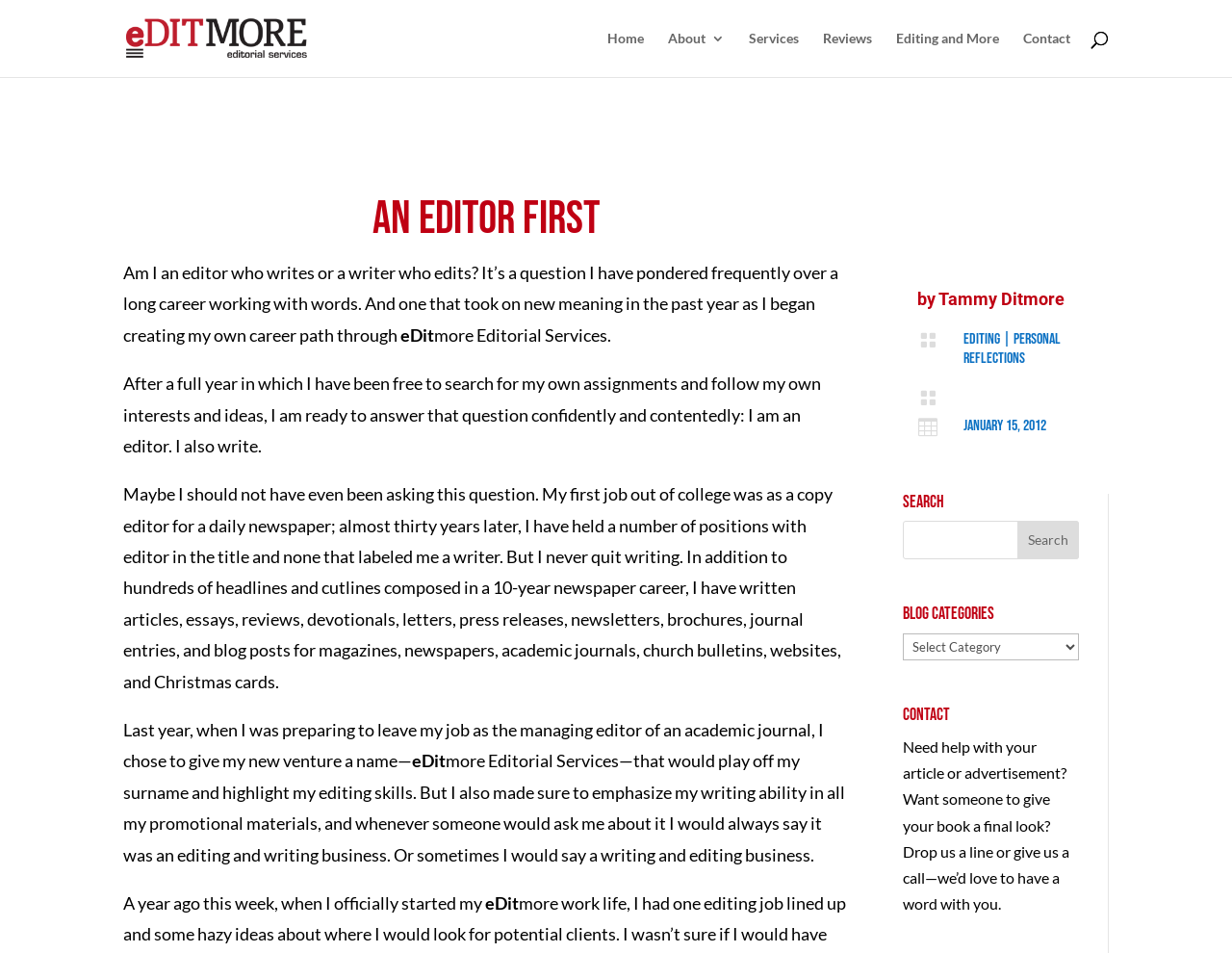Show the bounding box coordinates of the element that should be clicked to complete the task: "Search for something".

[0.733, 0.546, 0.876, 0.587]